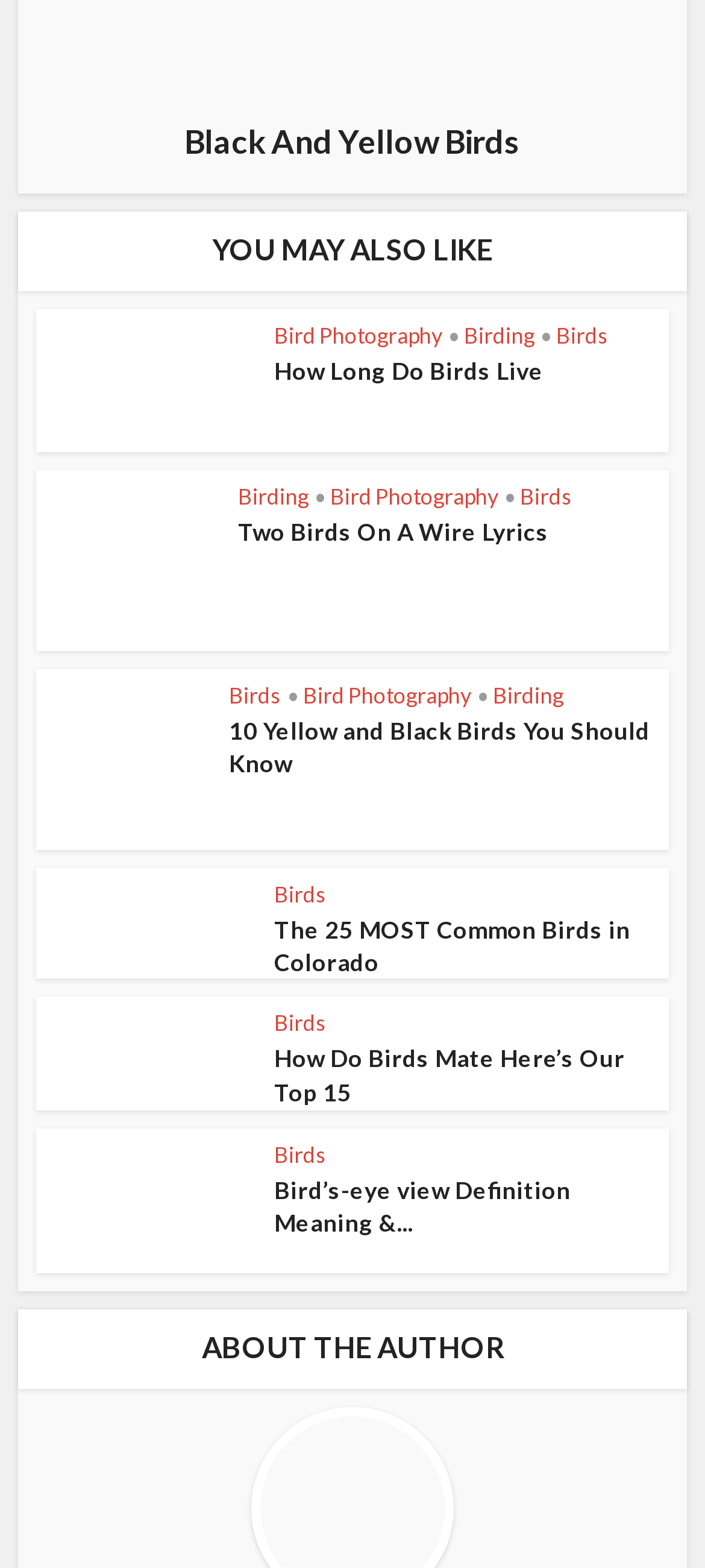How many articles are on the webpage?
Using the image, respond with a single word or phrase.

5